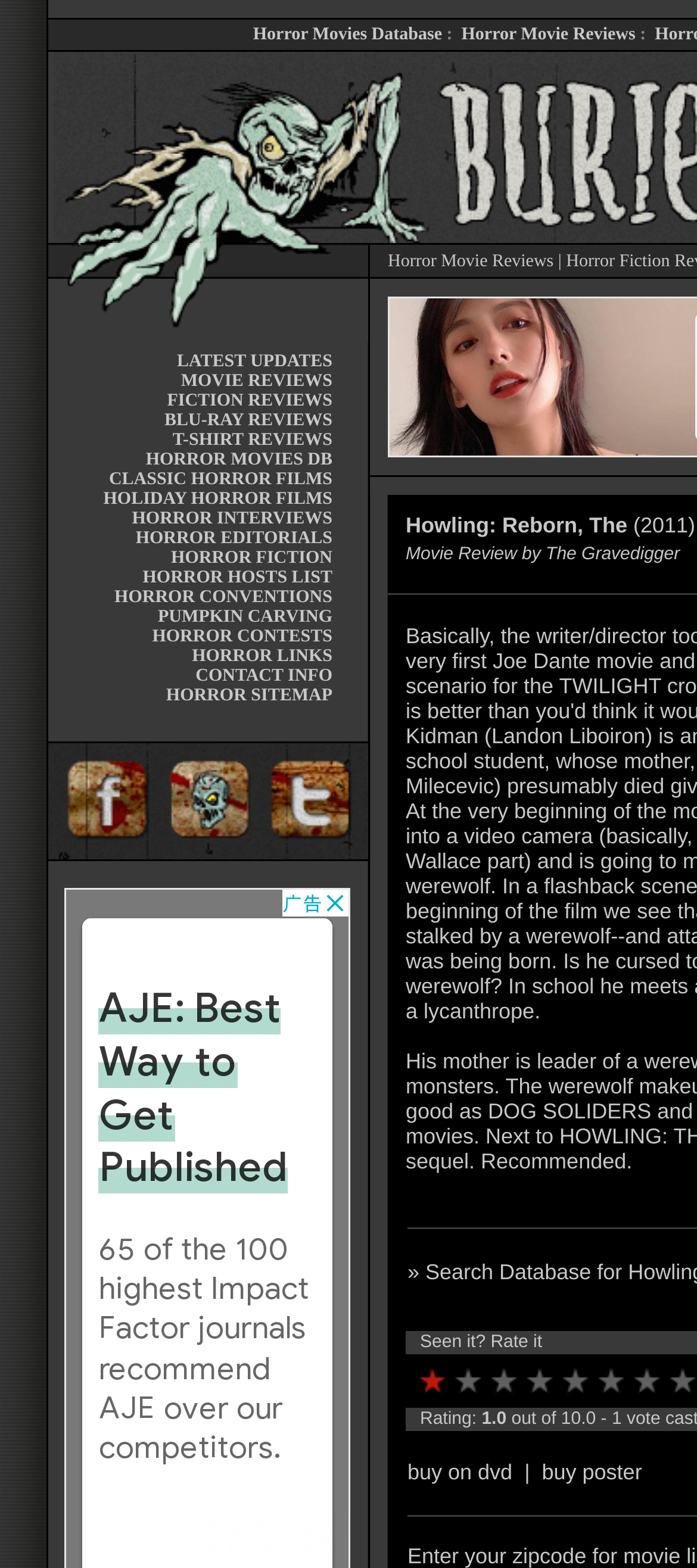Could you provide the bounding box coordinates for the portion of the screen to click to complete this instruction: "Click on LATEST UPDATES"?

[0.254, 0.224, 0.477, 0.237]